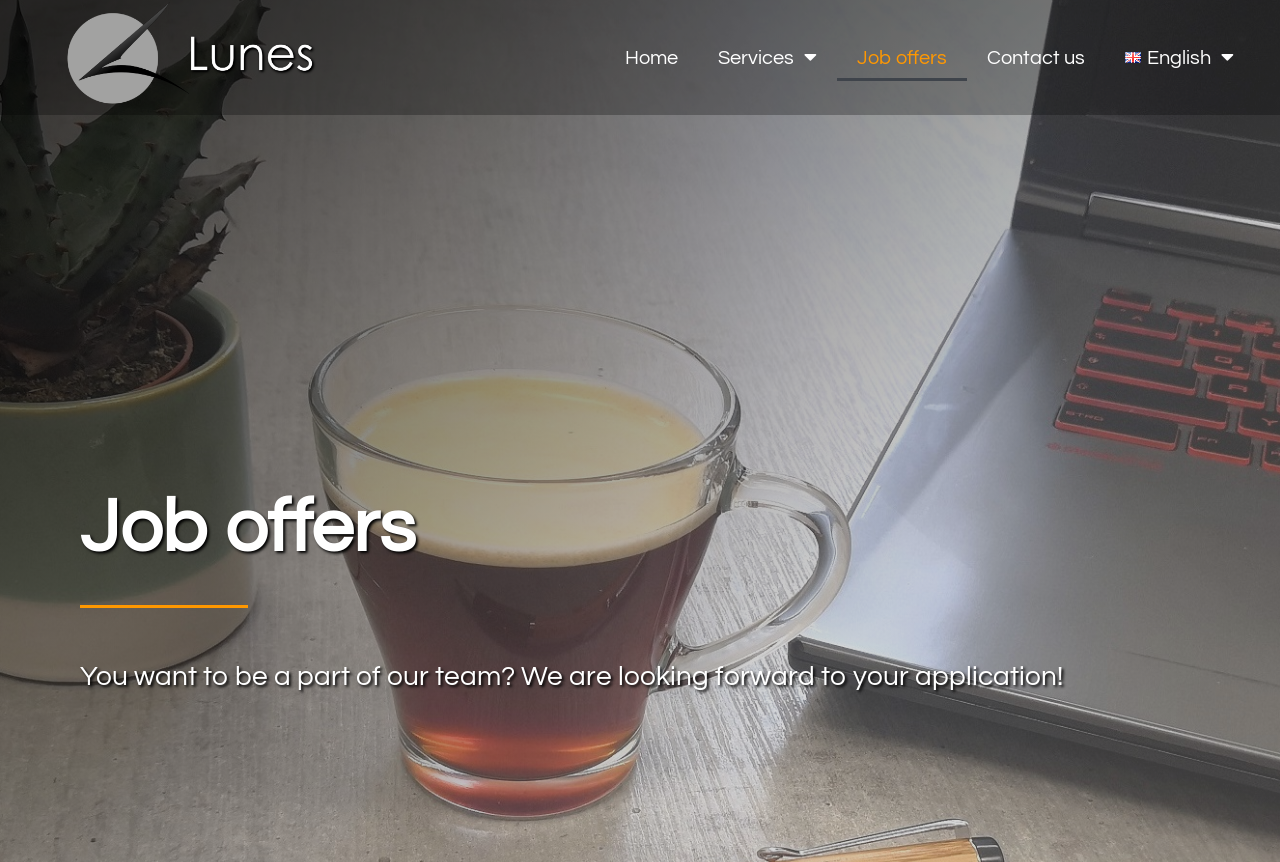Reply to the question with a single word or phrase:
What is the main topic of the webpage?

Job offers